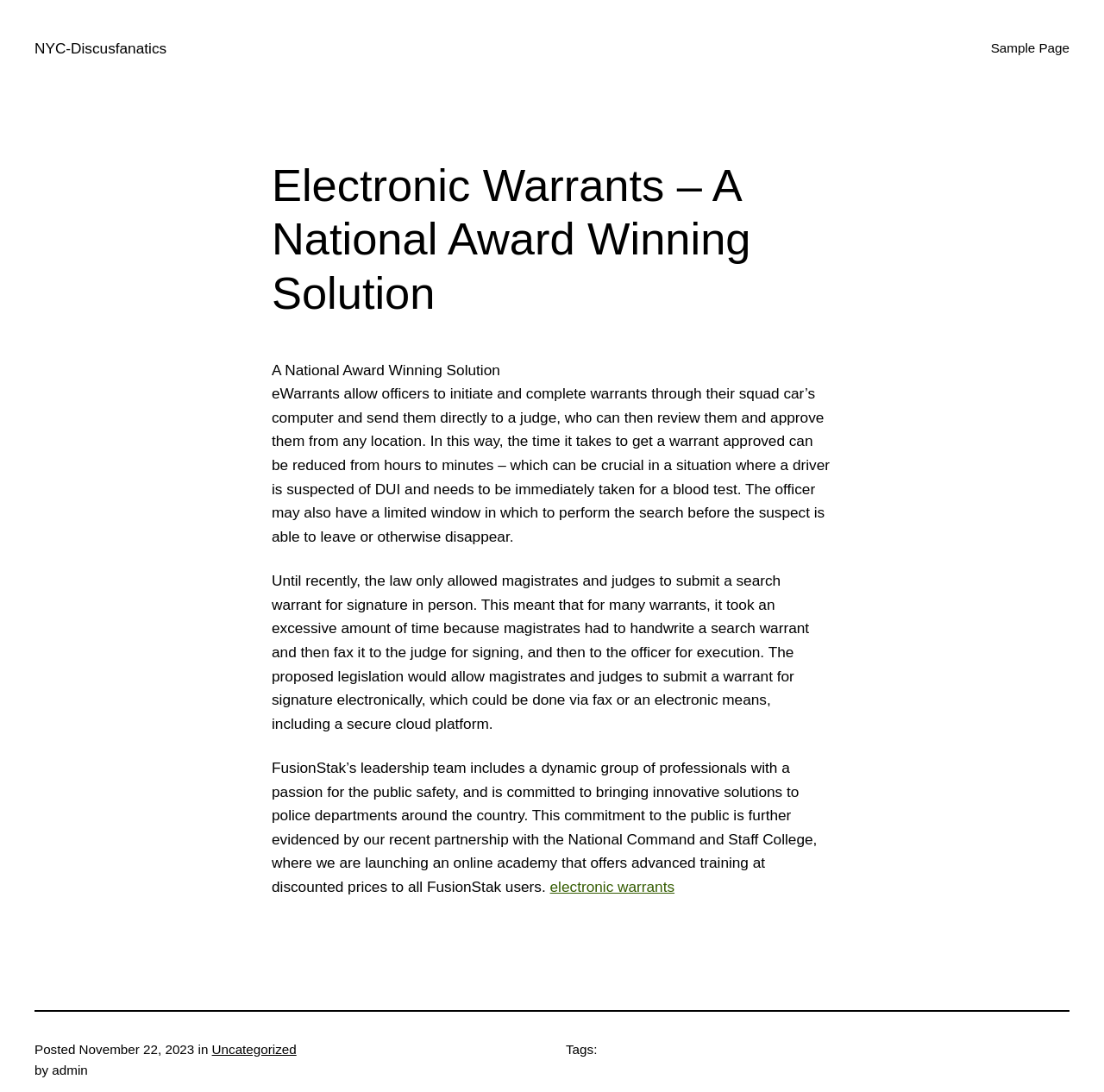Carefully examine the image and provide an in-depth answer to the question: What is FusionStak's commitment to?

According to the webpage, FusionStak's leadership team is committed to bringing innovative solutions to police departments around the country, and they have partnered with the National Command and Staff College to launch an online academy that offers advanced training at discounted prices to all FusionStak users. This suggests that FusionStak is committed to supporting public safety through their solutions and partnerships.